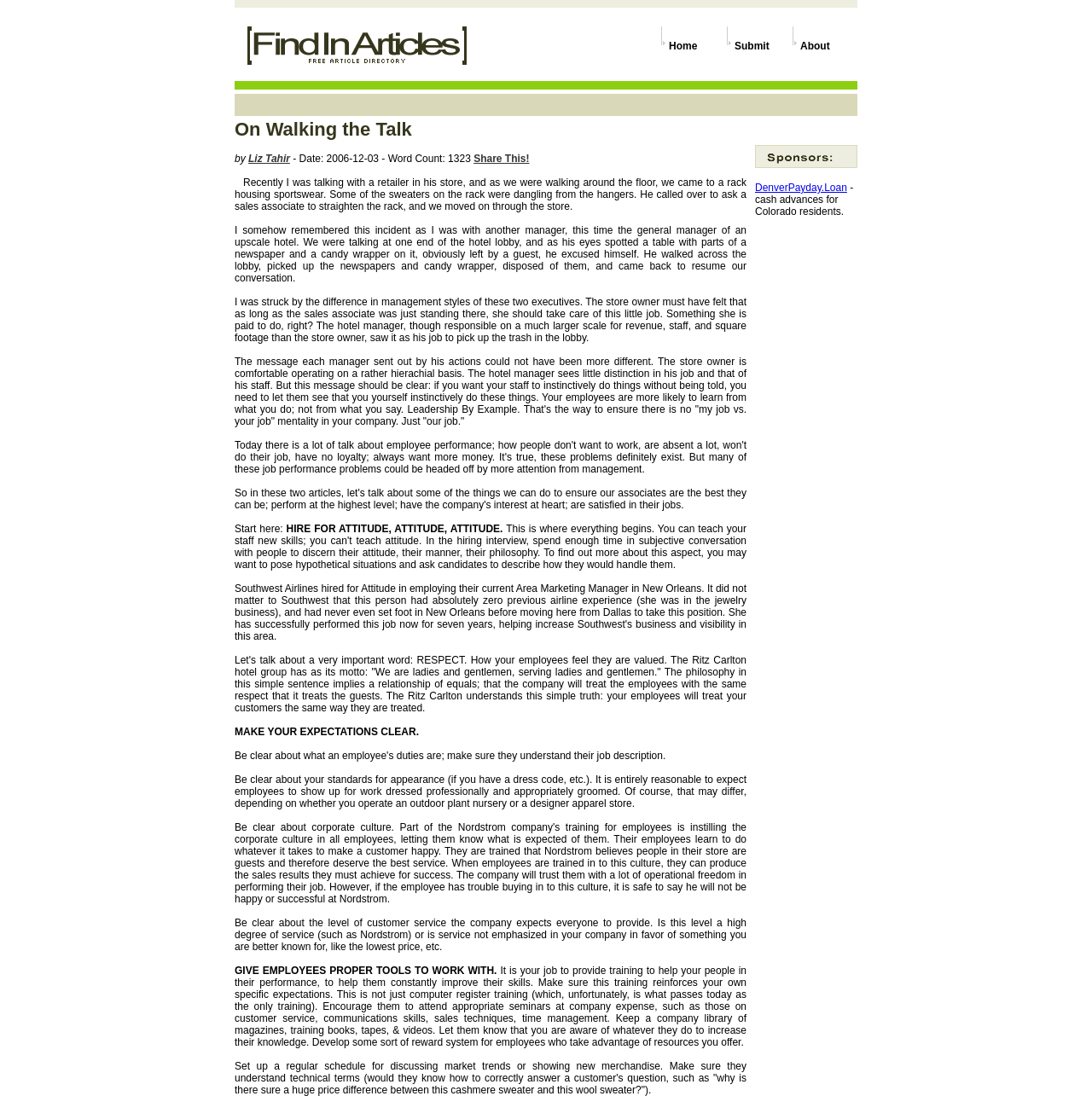Analyze the image and give a detailed response to the question:
What is the date of the article?

The date of the article can be found by looking at the StaticText element '- Date: 2006-12-03 - Word Count: 1323' which indicates the date and word count of the article.